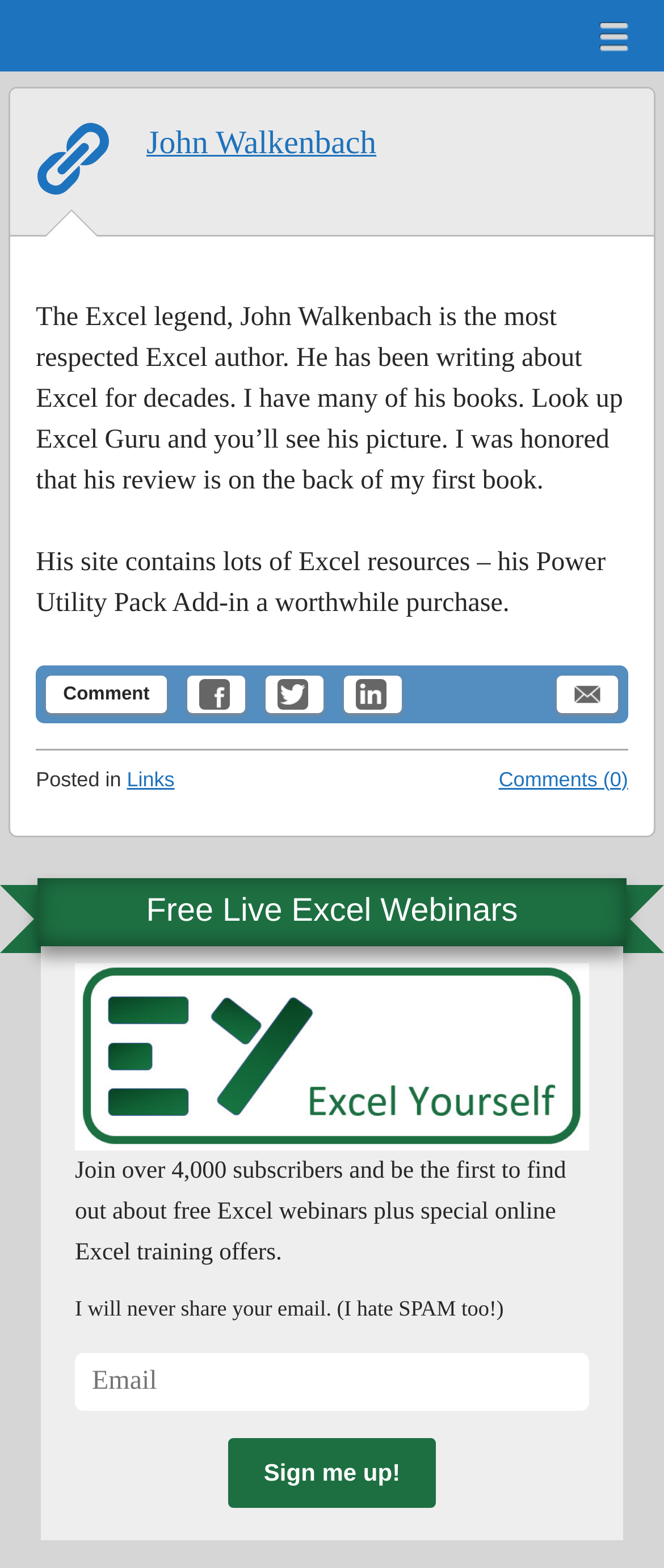Pinpoint the bounding box coordinates of the element that must be clicked to accomplish the following instruction: "Click the 'Skip to content' link". The coordinates should be in the format of four float numbers between 0 and 1, i.e., [left, top, right, bottom].

[0.02, 0.007, 0.242, 0.037]